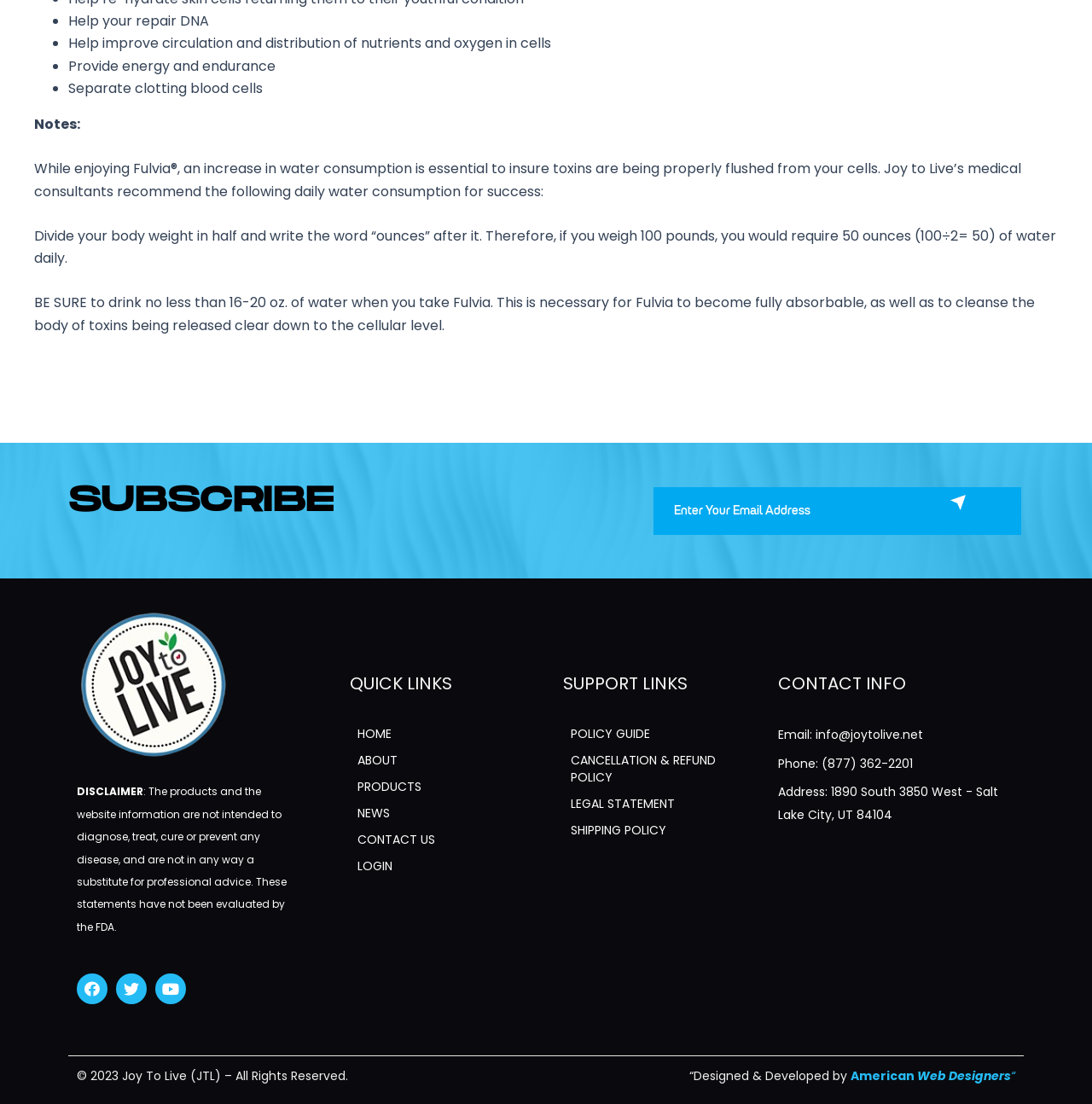Locate the bounding box coordinates of the element you need to click to accomplish the task described by this instruction: "Visit Facebook page".

[0.07, 0.882, 0.098, 0.91]